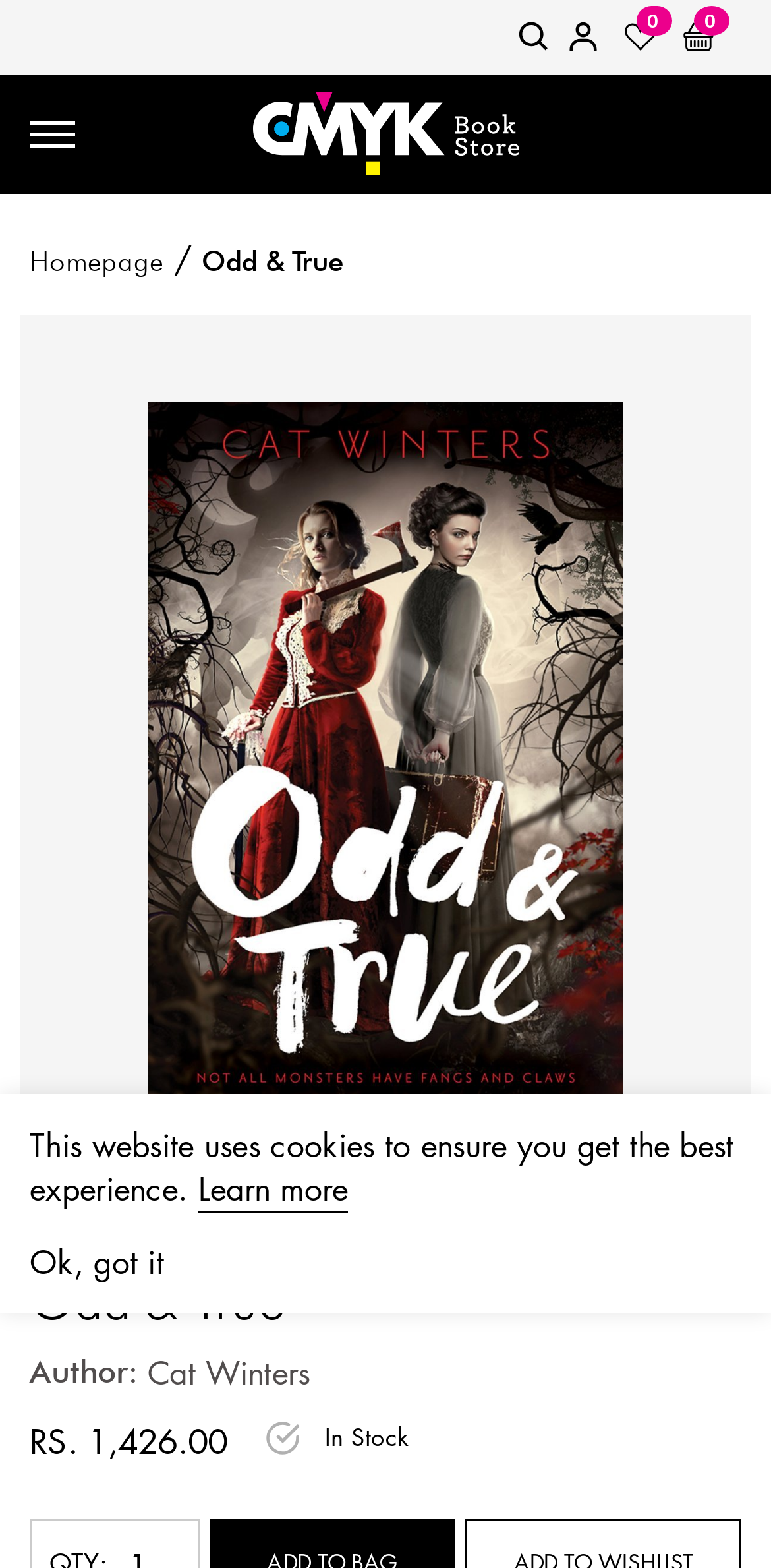Could you provide the bounding box coordinates for the portion of the screen to click to complete this instruction: "visit account page"?

[0.735, 0.018, 0.776, 0.037]